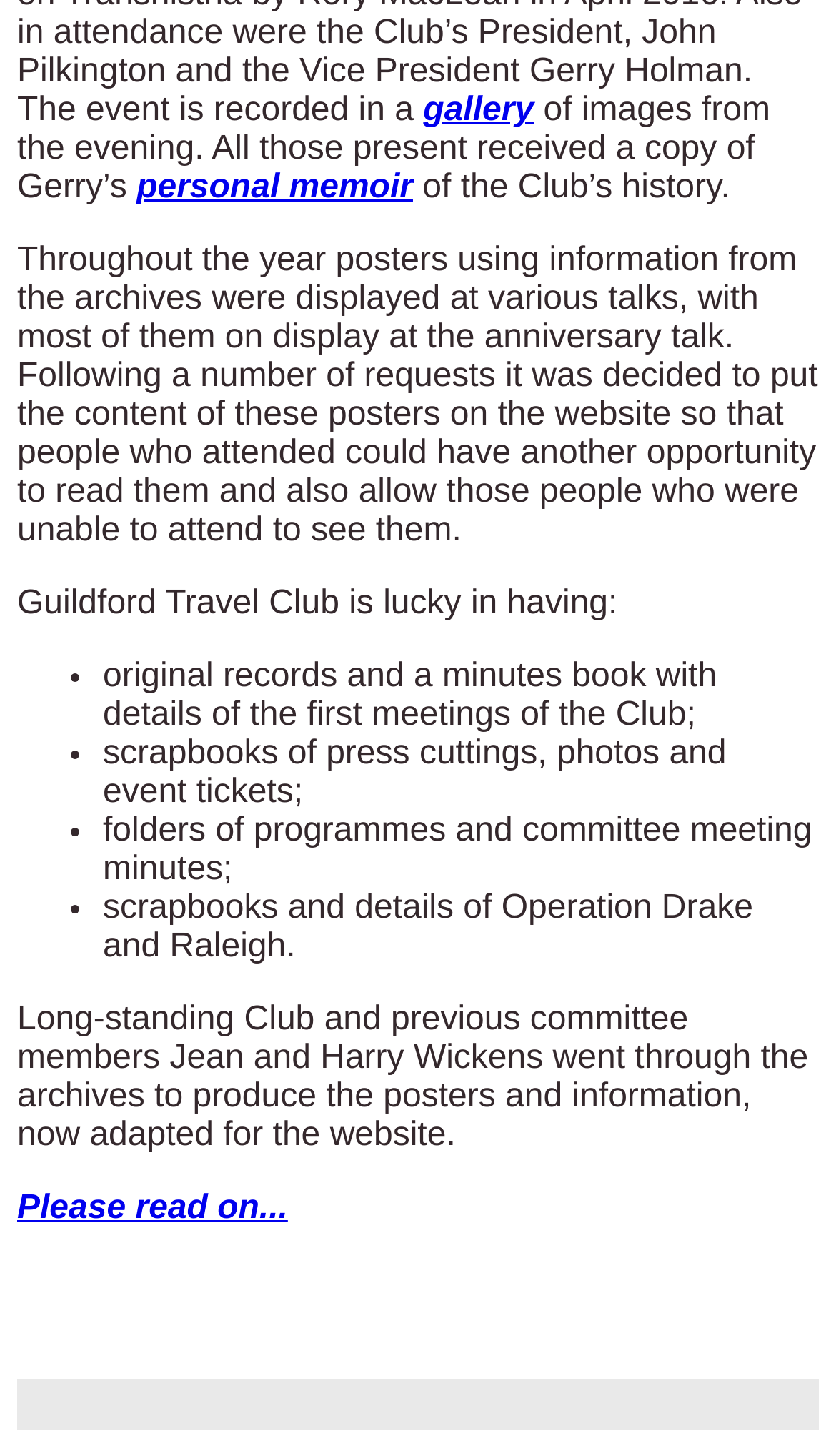What is the purpose of putting the poster content on the website?
Offer a detailed and full explanation in response to the question.

The text 'Following a number of requests it was decided to put the content of these posters on the website so that people who attended could have another opportunity to read them and also allow those people who were unable to attend to see them.' suggests that the purpose of putting the poster content on the website is for people to read.